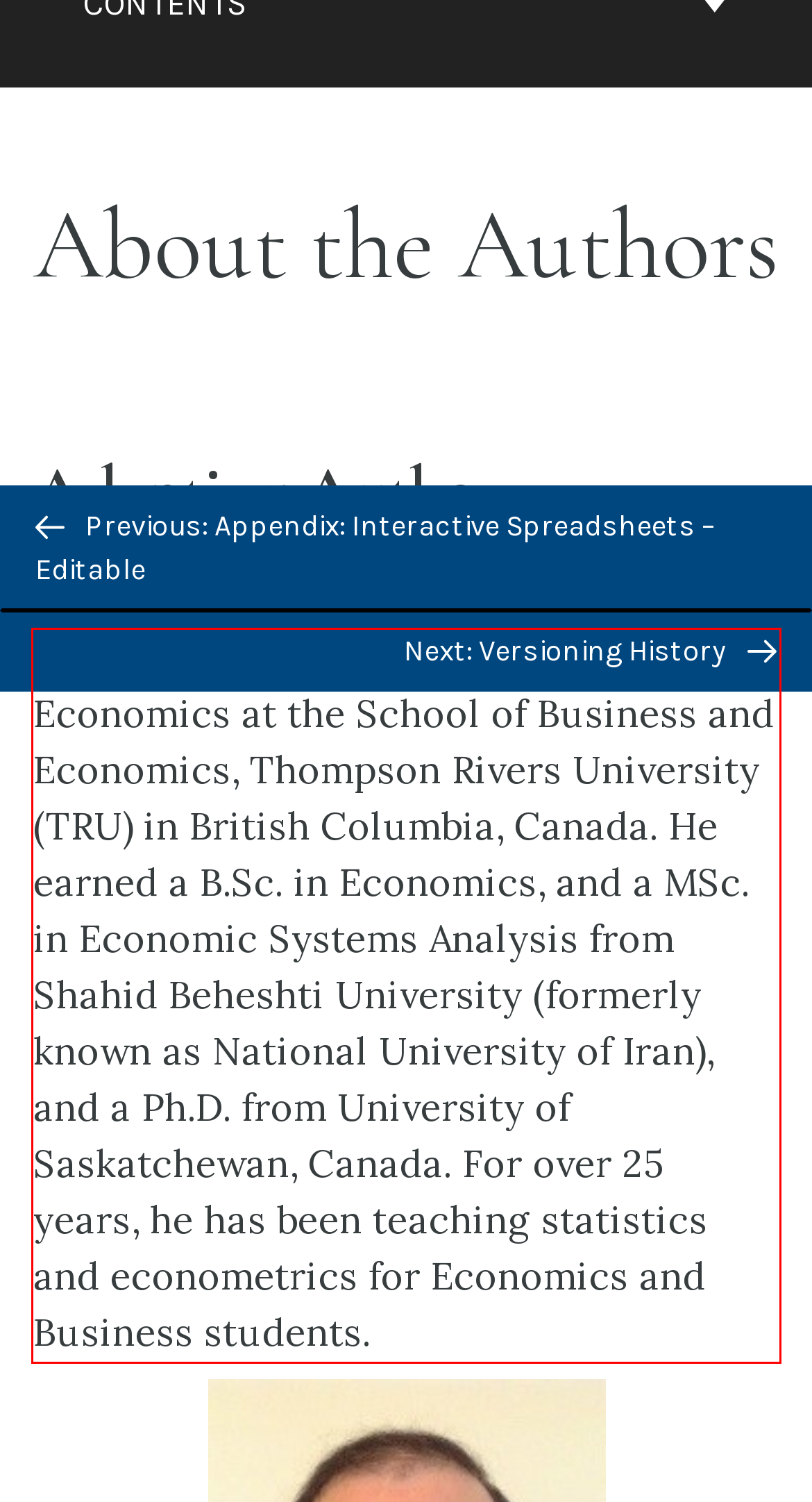Using the webpage screenshot, recognize and capture the text within the red bounding box.

Mohammad Mahbobi is a faculty of Economics at the School of Business and Economics, Thompson Rivers University (TRU) in British Columbia, Canada. He earned a B.Sc. in Economics, and a MSc. in Economic Systems Analysis from Shahid Beheshti University (formerly known as National University of Iran), and a Ph.D. from University of Saskatchewan, Canada. For over 25 years, he has been teaching statistics and econometrics for Economics and Business students.